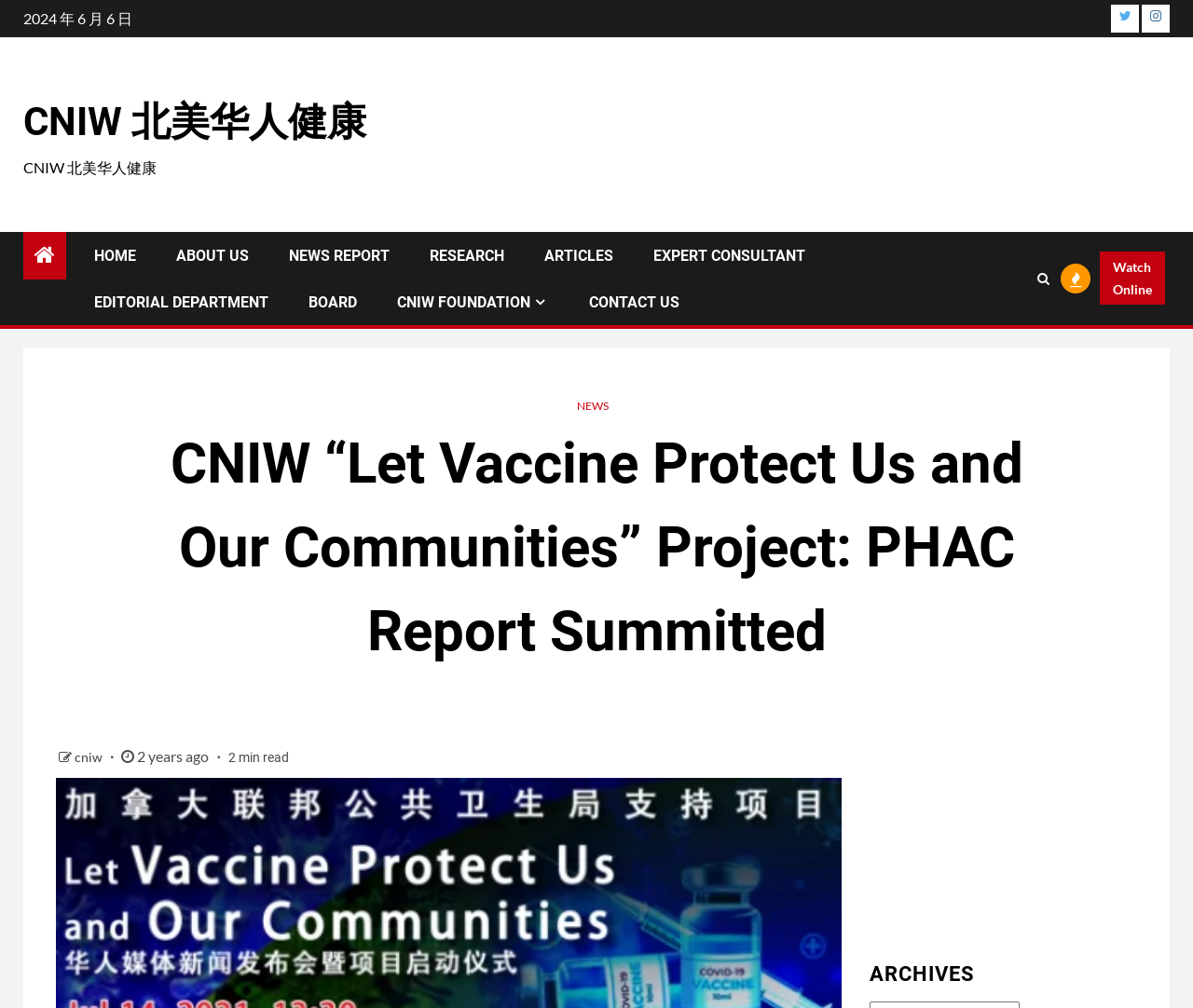Please identify the bounding box coordinates of the area that needs to be clicked to fulfill the following instruction: "Visit twitter page."

[0.931, 0.005, 0.955, 0.032]